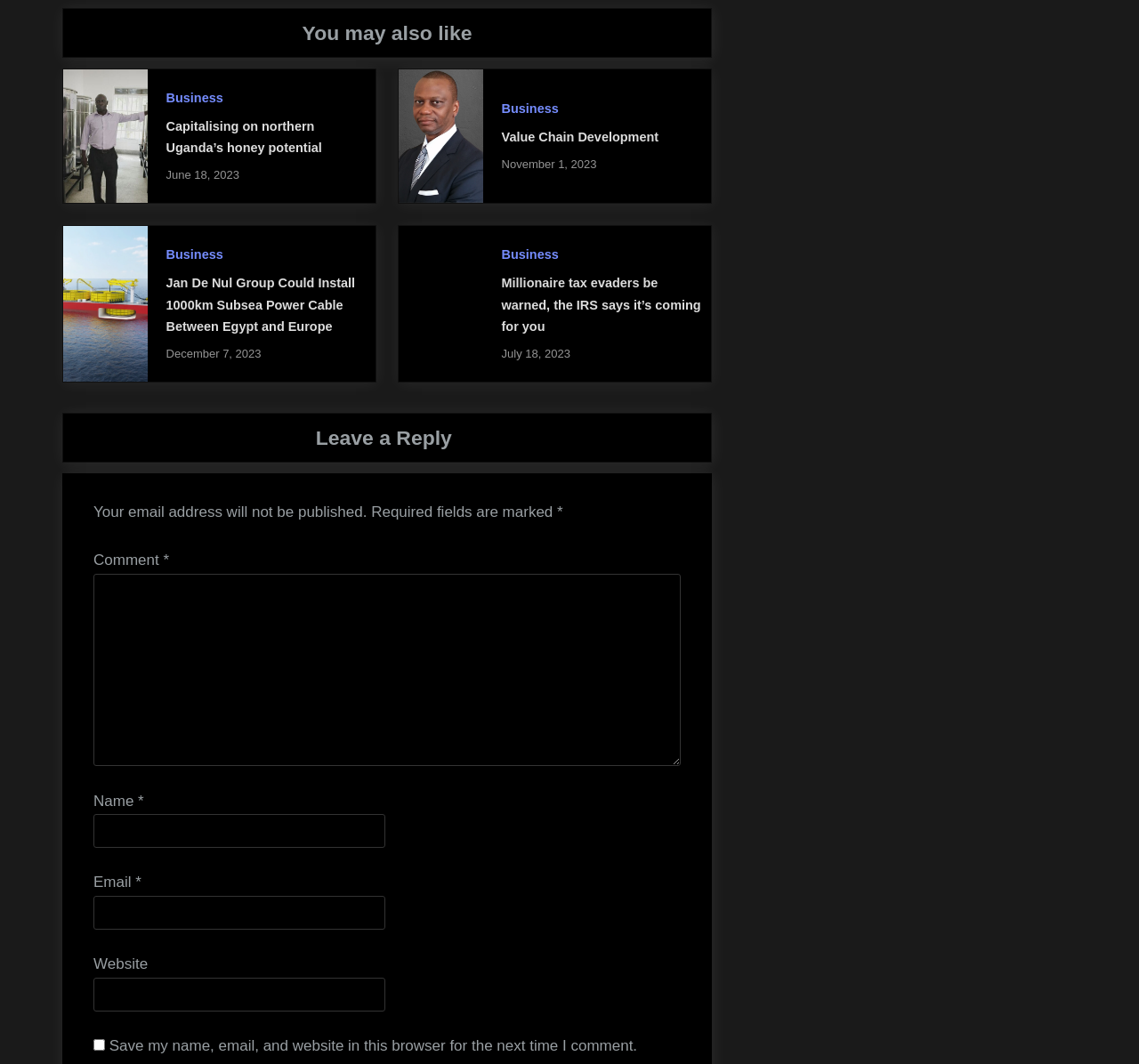Pinpoint the bounding box coordinates of the clickable area necessary to execute the following instruction: "Fill in the 'Name' field". The coordinates should be given as four float numbers between 0 and 1, namely [left, top, right, bottom].

[0.082, 0.765, 0.338, 0.797]